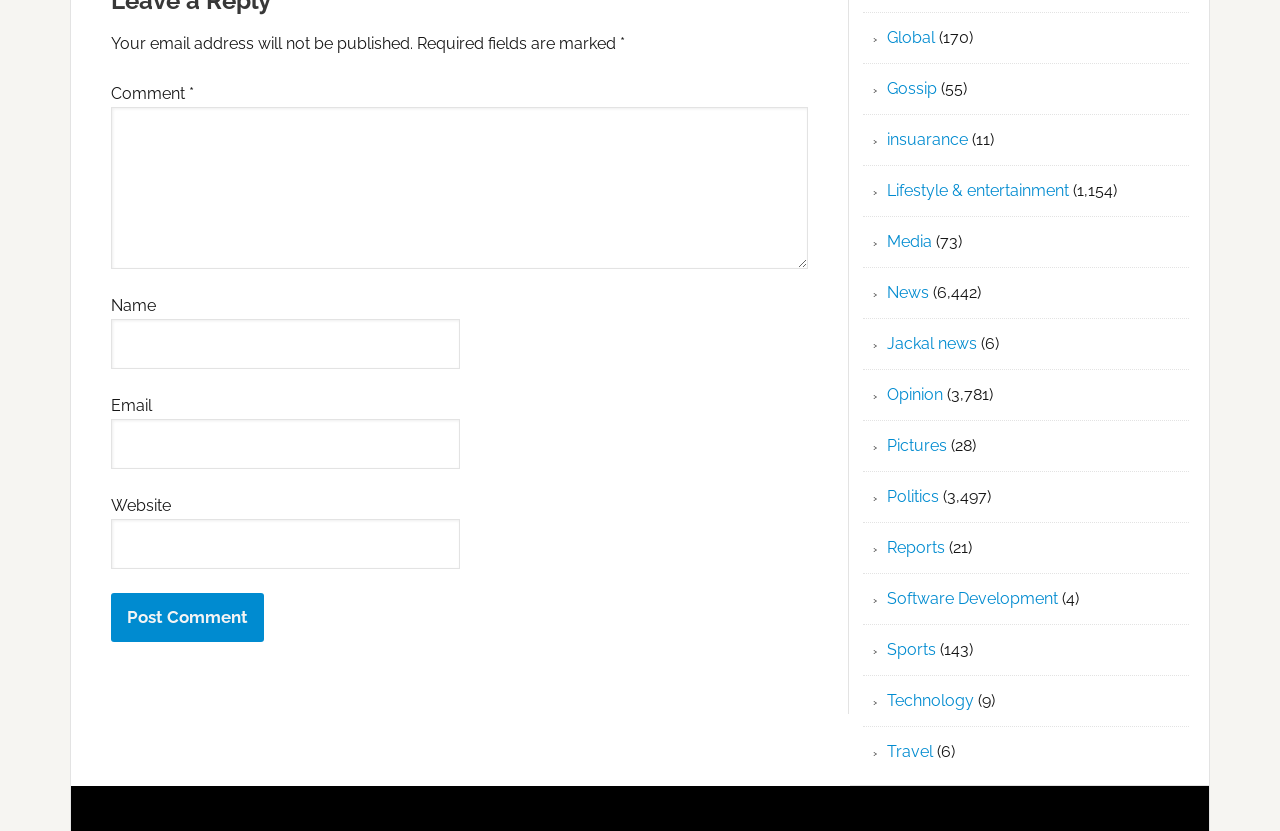Please indicate the bounding box coordinates for the clickable area to complete the following task: "Enter your email address". The coordinates should be specified as four float numbers between 0 and 1, i.e., [left, top, right, bottom].

[0.087, 0.505, 0.359, 0.565]